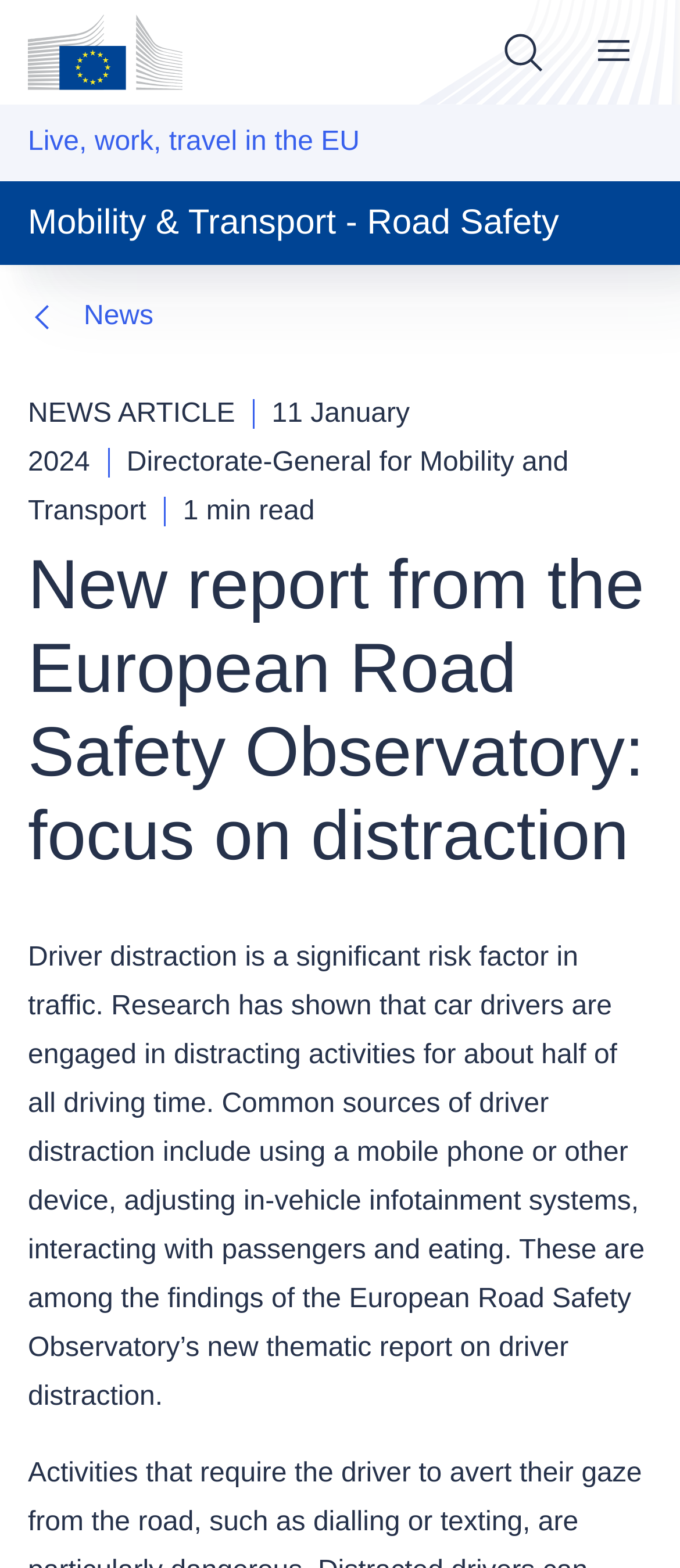Produce an elaborate caption capturing the essence of the webpage.

The webpage is about a new report from the European Road Safety Observatory, focusing on driver distraction. At the top left corner, there is a link to skip to the main content, next to a link to the European Commission's home page, which features the European Commission logo. 

On the top right corner, there is a search bar with a link to search. Below the search bar, there is a link to "Live, work, travel in the EU". 

On the left side, there is a section titled "Mobility & Transport - Road Safety". Below this section, there is a navigation menu labeled "You are here:", which includes a link to "News". 

The main content of the webpage is a news article, with a title "New report from the European Road Safety Observatory: focus on distraction" at the top. Below the title, there is a brief summary of the article, which states that driver distraction is a significant risk factor in traffic, and mentions some common sources of driver distraction. The article also includes the date "11 January 2024" and the author "Directorate-General for Mobility and Transport".